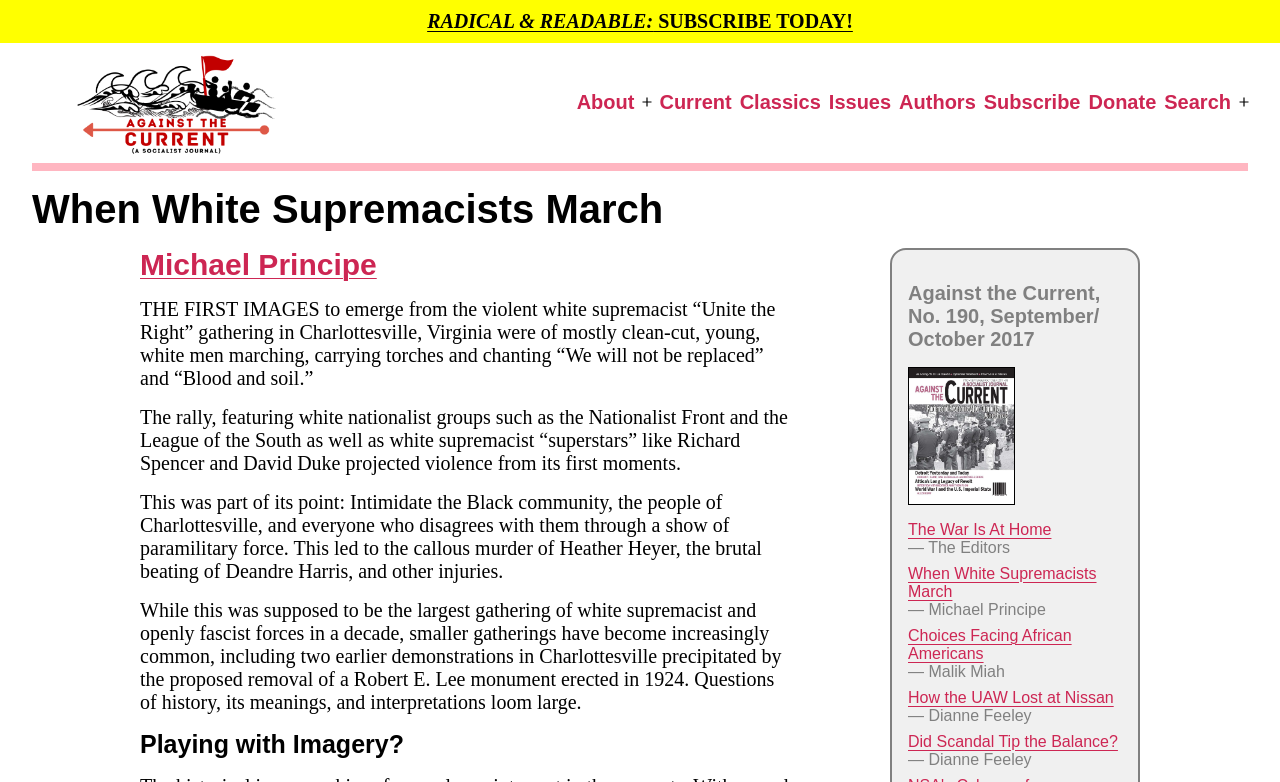Identify the bounding box coordinates of the part that should be clicked to carry out this instruction: "Visit the About page".

[0.447, 0.111, 0.499, 0.152]